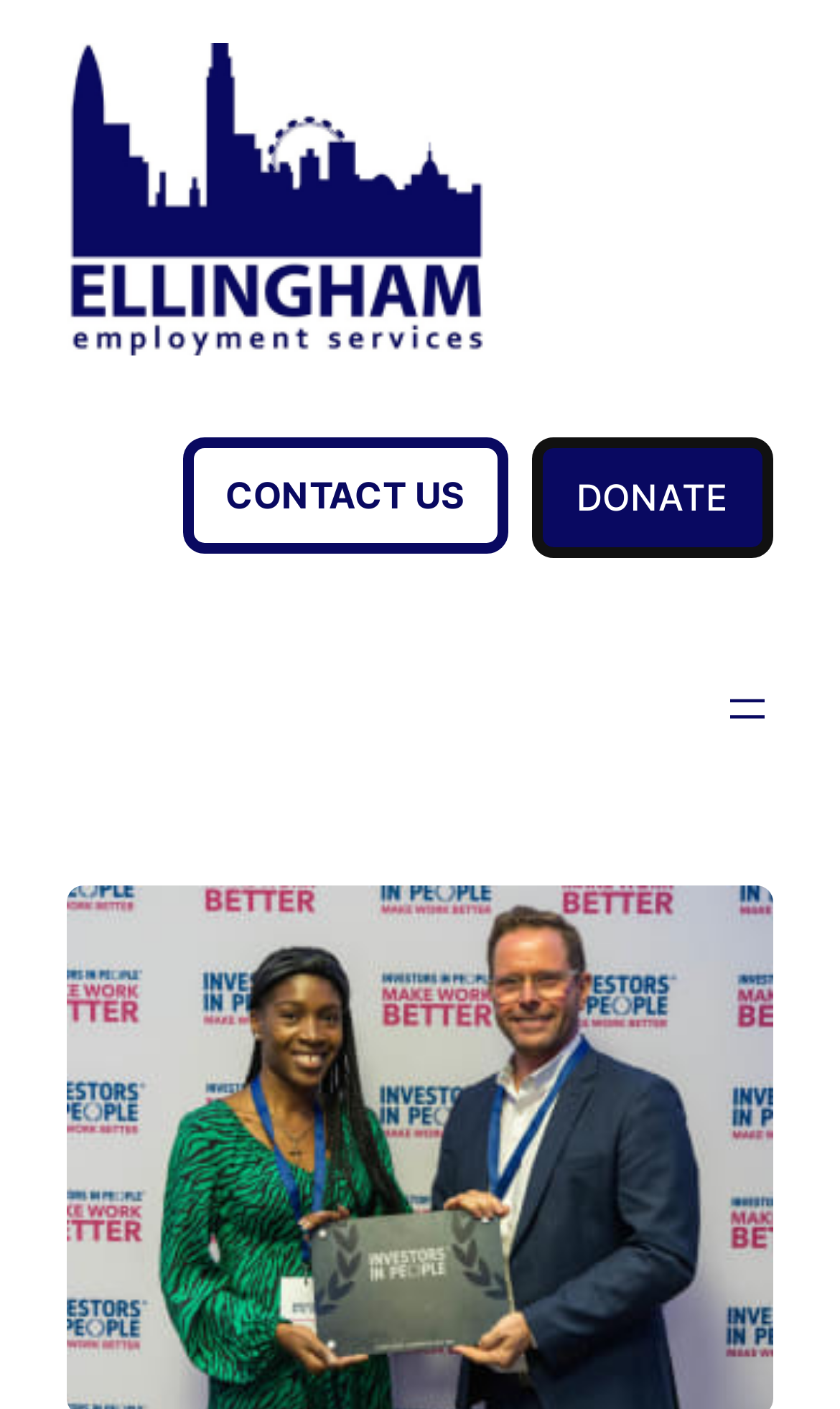Find the UI element described as: "alt="Ellingham Employment Services"" and predict its bounding box coordinates. Ensure the coordinates are four float numbers between 0 and 1, [left, top, right, bottom].

[0.08, 0.031, 0.577, 0.252]